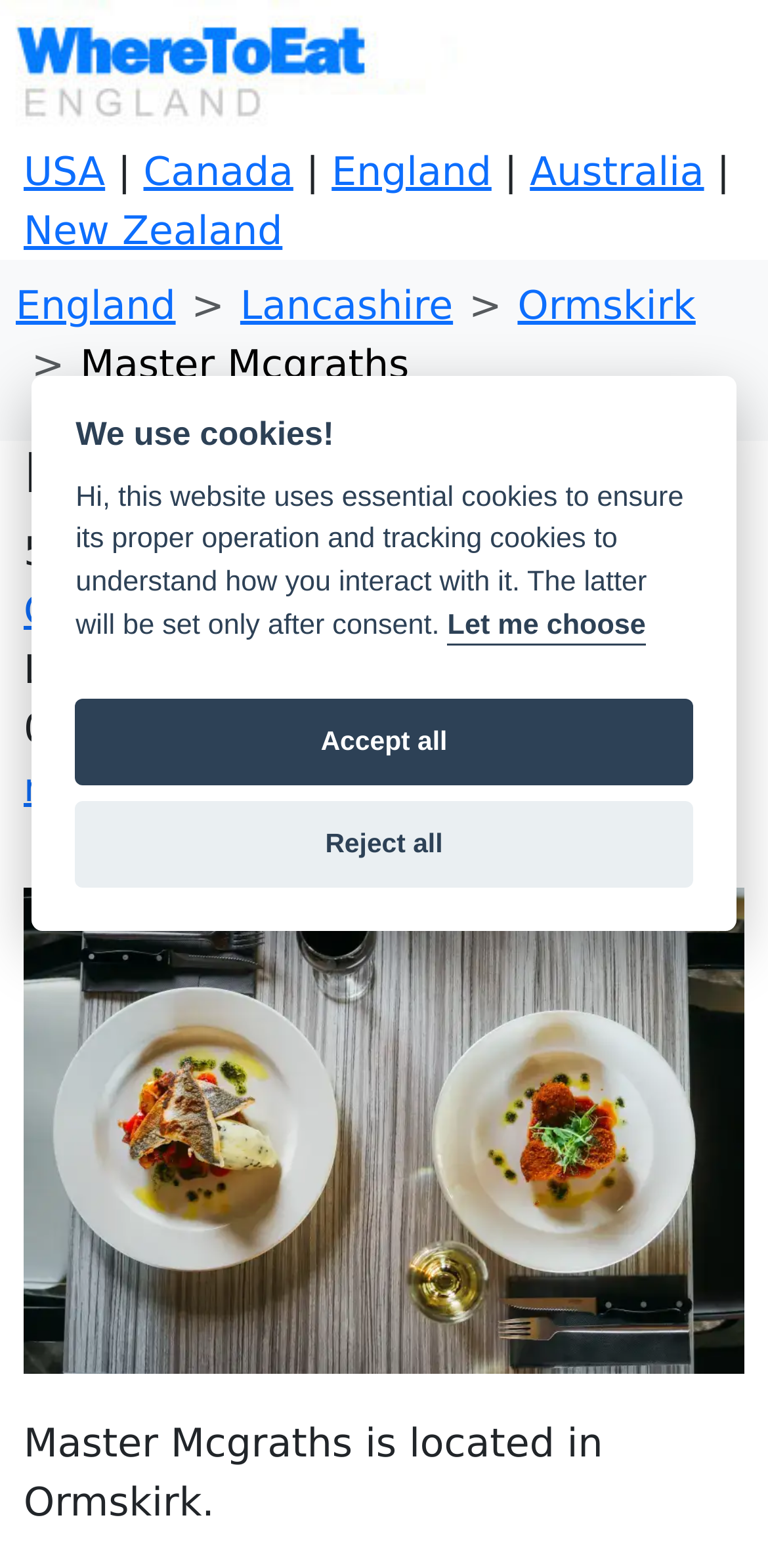Find the bounding box coordinates of the UI element according to this description: "Let me choose".

[0.582, 0.389, 0.841, 0.411]